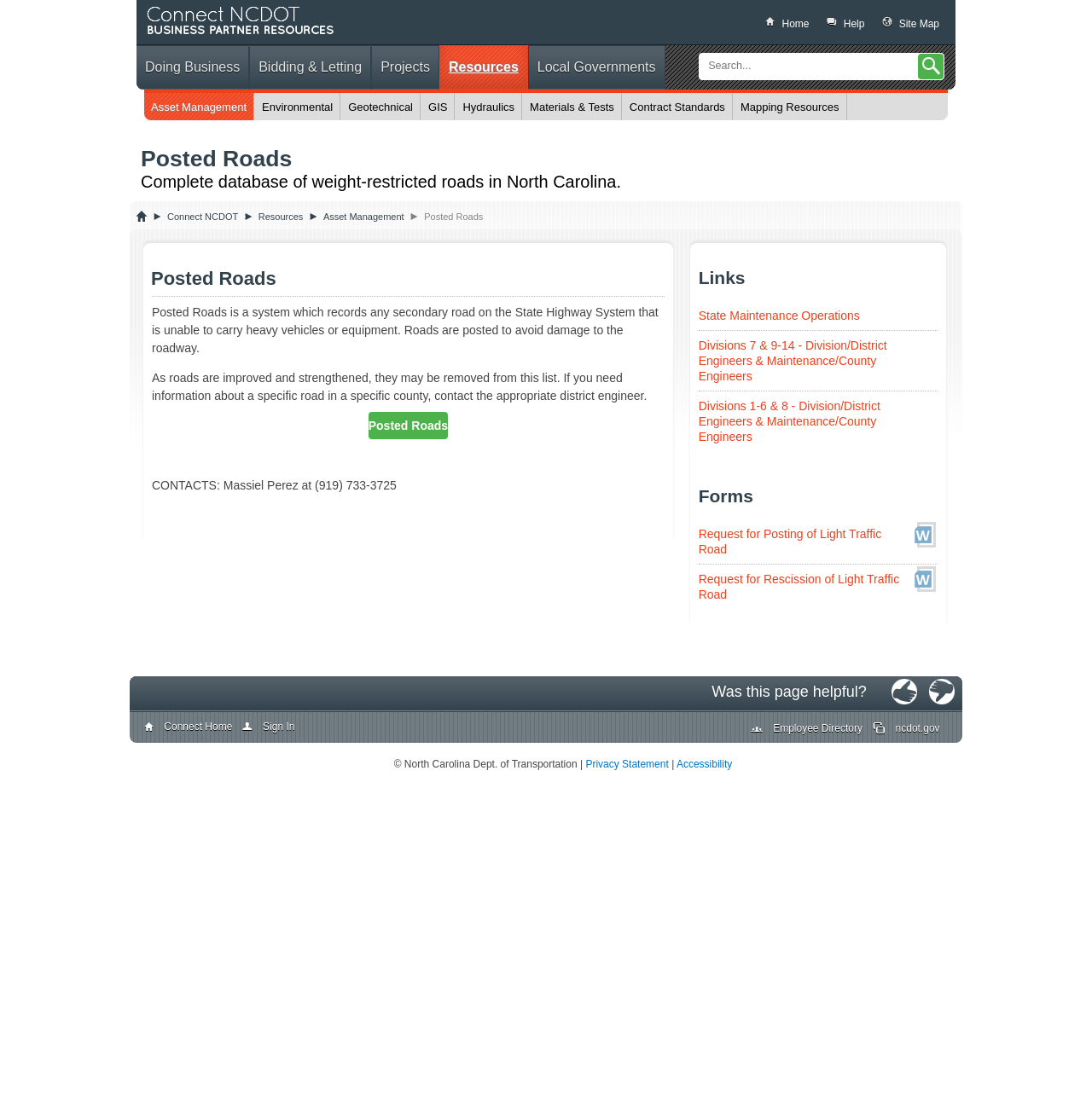Find the bounding box of the element with the following description: "GIS". The coordinates must be four float numbers between 0 and 1, formatted as [left, top, right, bottom].

[0.385, 0.084, 0.417, 0.111]